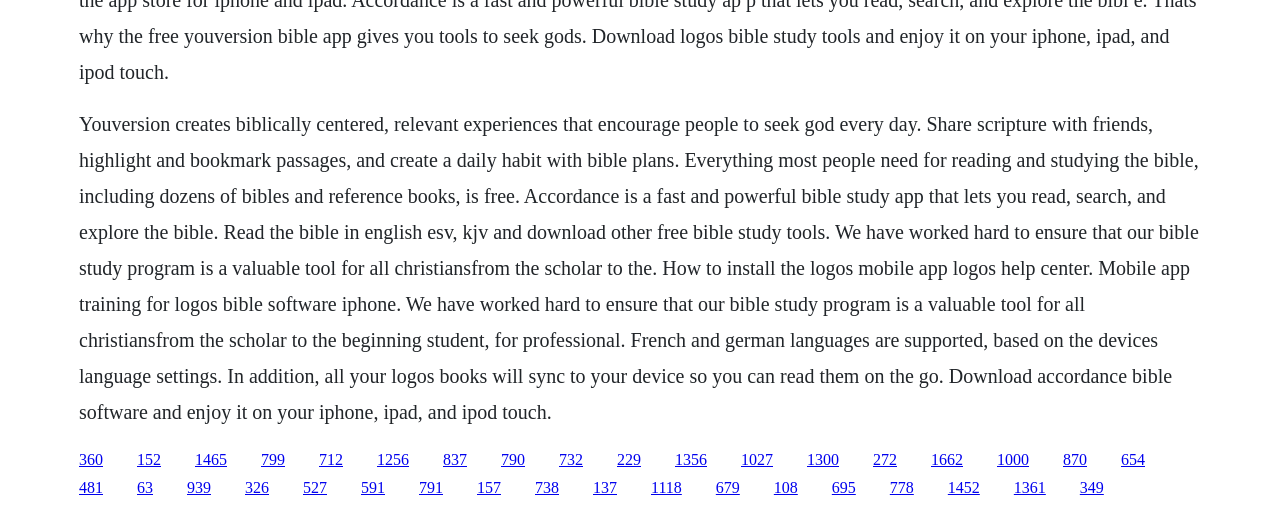Point out the bounding box coordinates of the section to click in order to follow this instruction: "Explore the 'How to install' guide".

[0.74, 0.938, 0.765, 0.971]